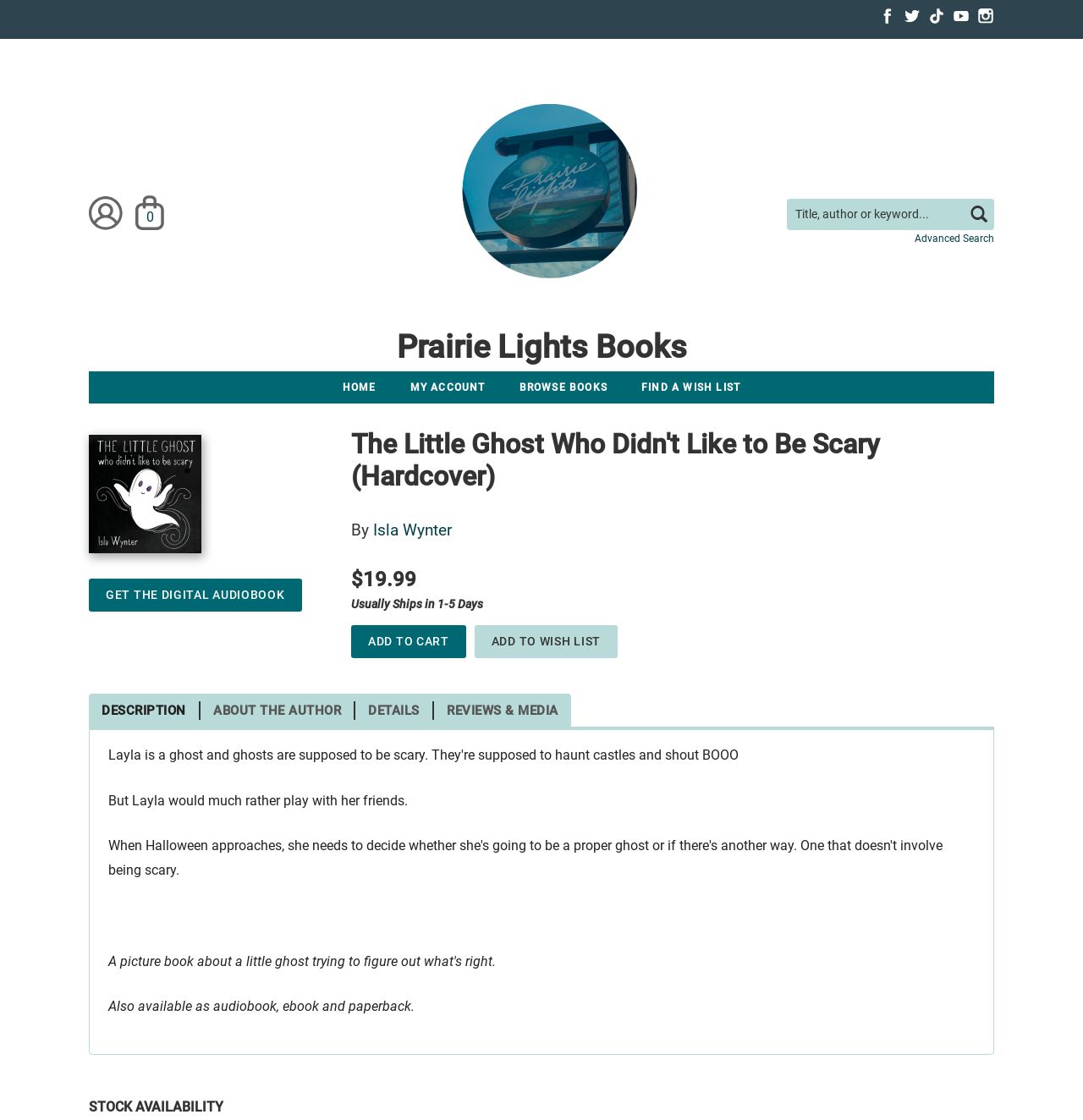What is the availability of this book?
Look at the image and provide a detailed response to the question.

I found the availability of the book by looking at the static text element that says 'Usually Ships in 1-5 Days' which is located below the book price.